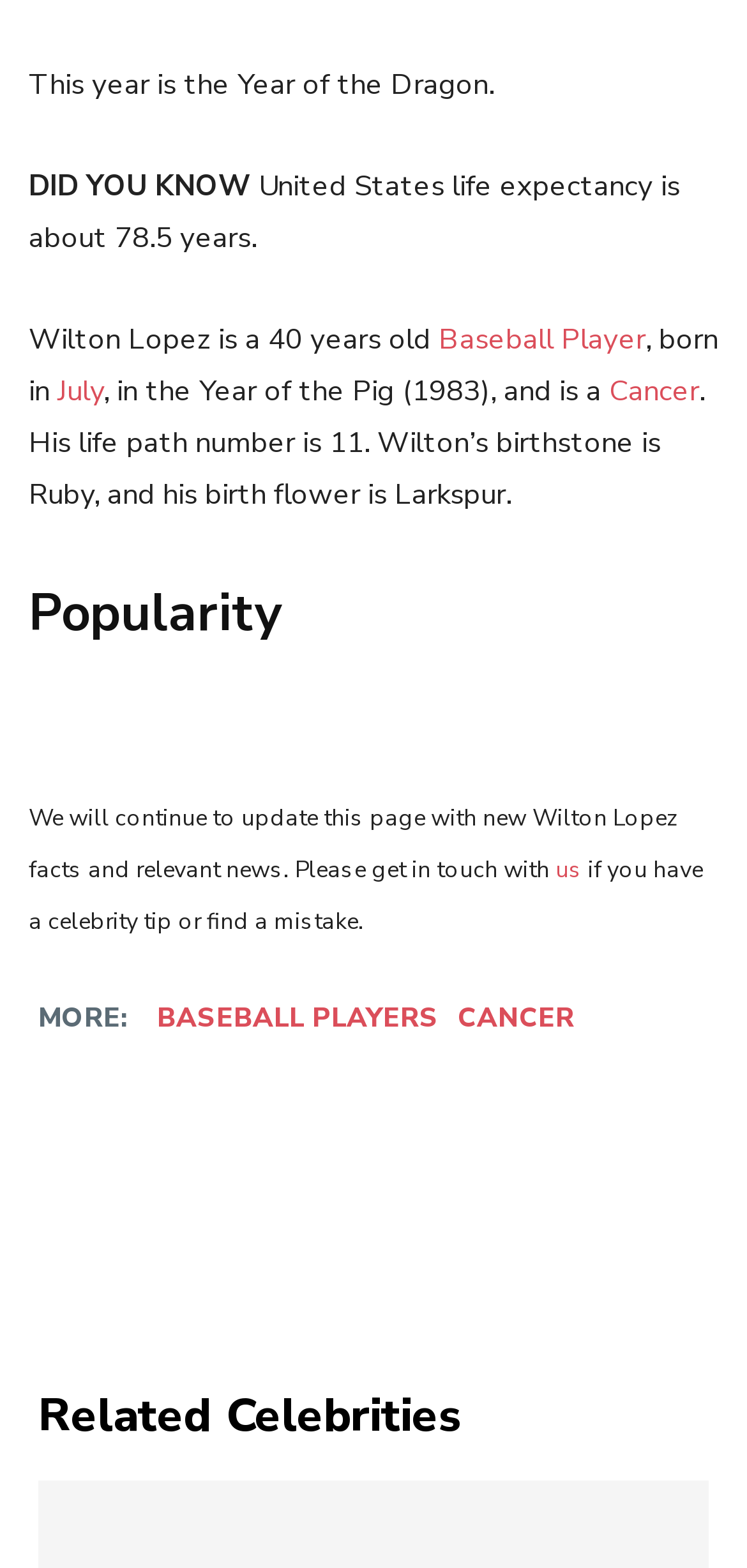What is Wilton Lopez's life path number?
Please provide a detailed answer to the question.

According to the webpage, Wilton Lopez's life path number is mentioned in the text as 'His life path number is 11.'